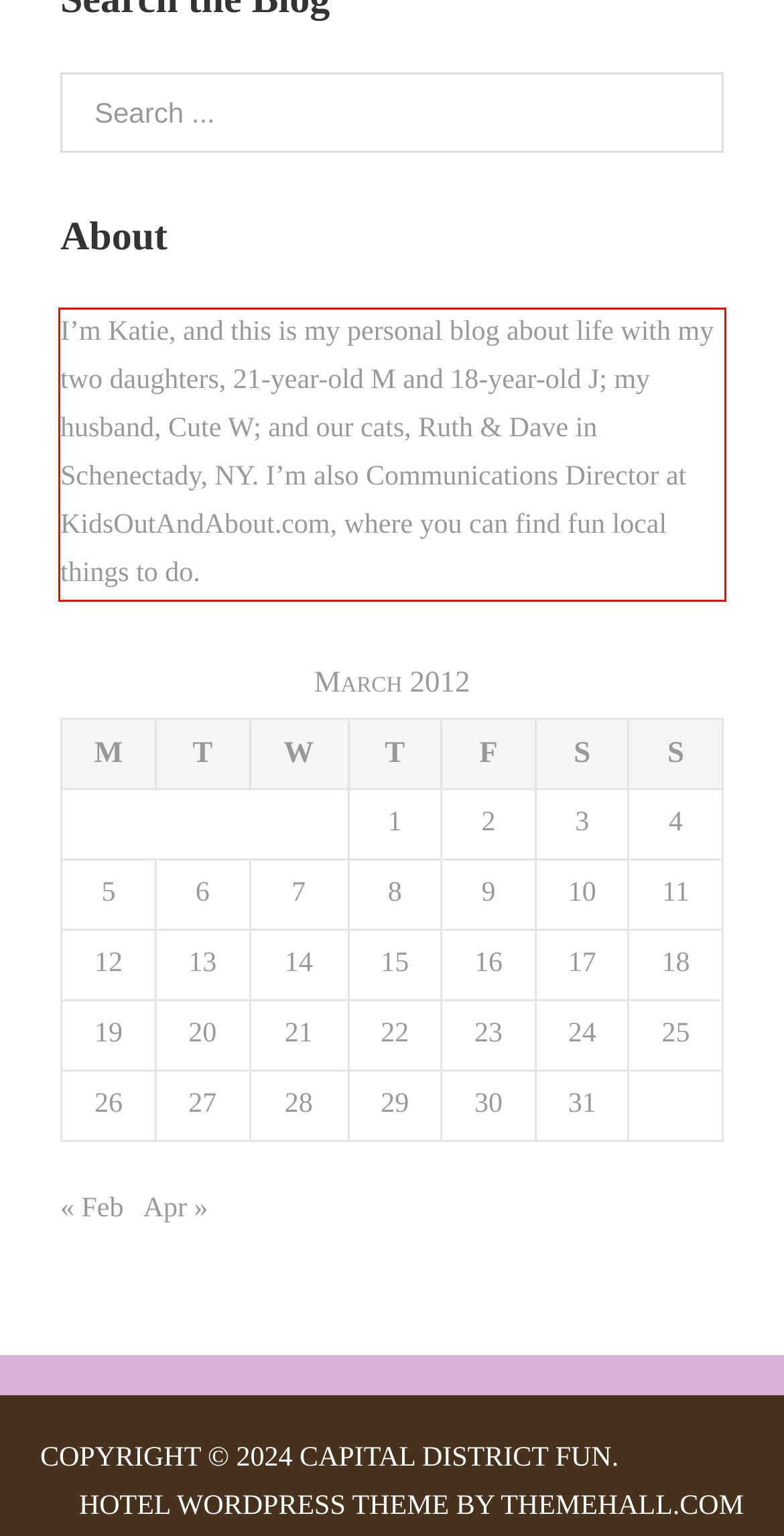Identify the text within the red bounding box on the webpage screenshot and generate the extracted text content.

I’m Katie, and this is my personal blog about life with my two daughters, 21-year-old M and 18-year-old J; my husband, Cute W; and our cats, Ruth & Dave in Schenectady, NY. I’m also Communications Director at KidsOutAndAbout.com, where you can find fun local things to do.